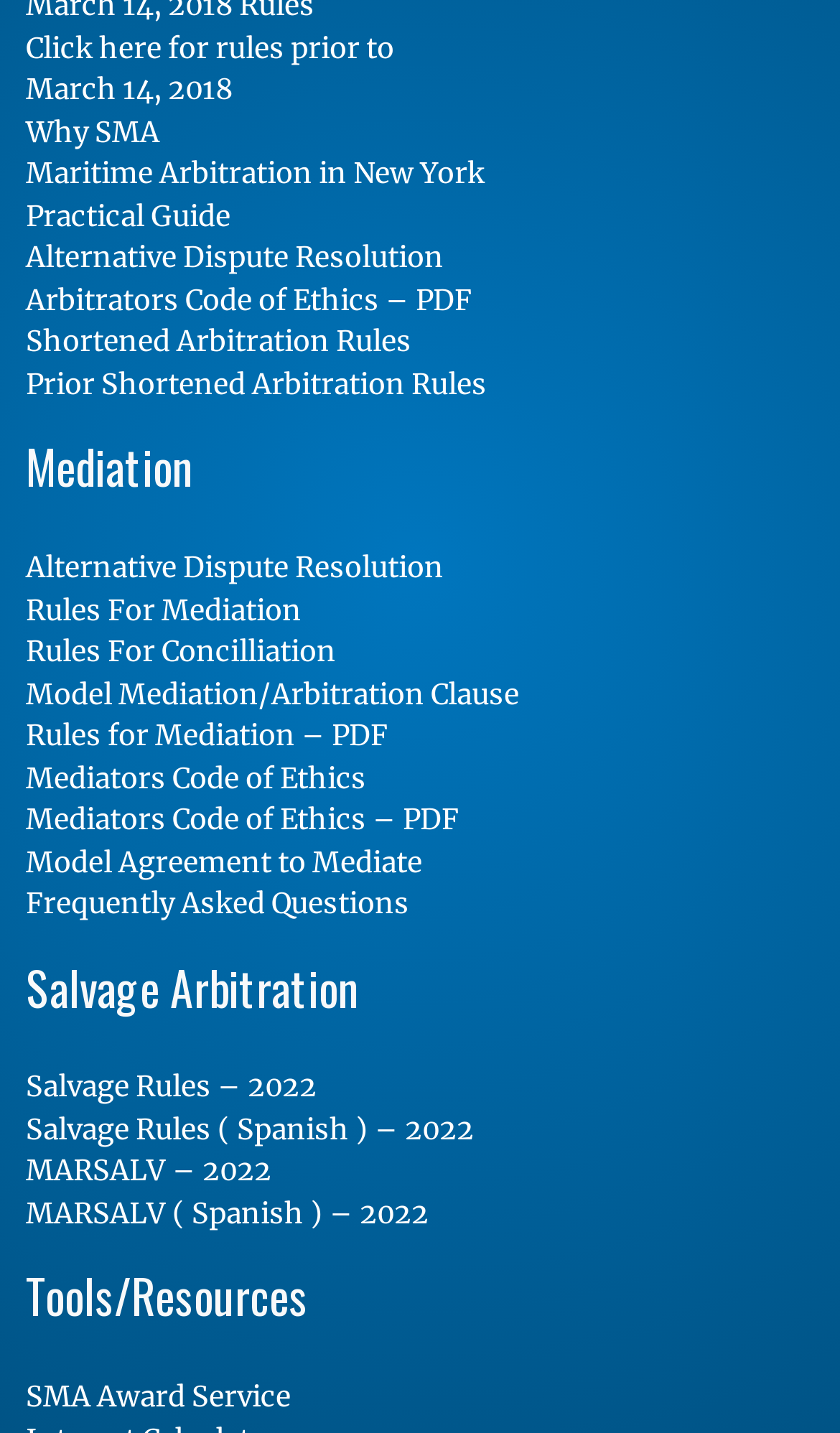Kindly provide the bounding box coordinates of the section you need to click on to fulfill the given instruction: "Click on Maritime Arbitration in New York".

[0.031, 0.108, 0.577, 0.134]